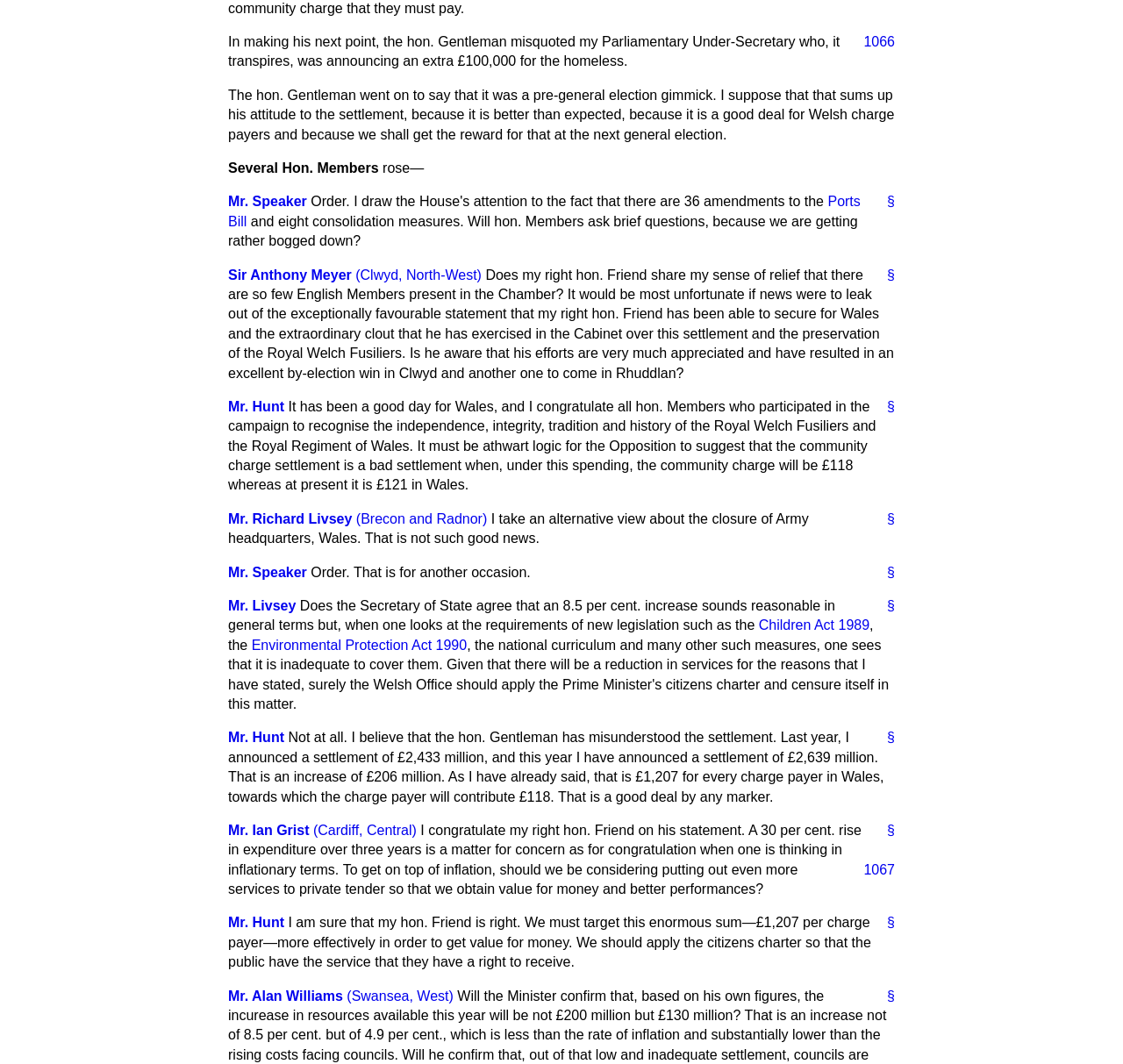Please determine the bounding box coordinates of the section I need to click to accomplish this instruction: "View the statement by 'Mr. Hunt'".

[0.203, 0.375, 0.253, 0.389]